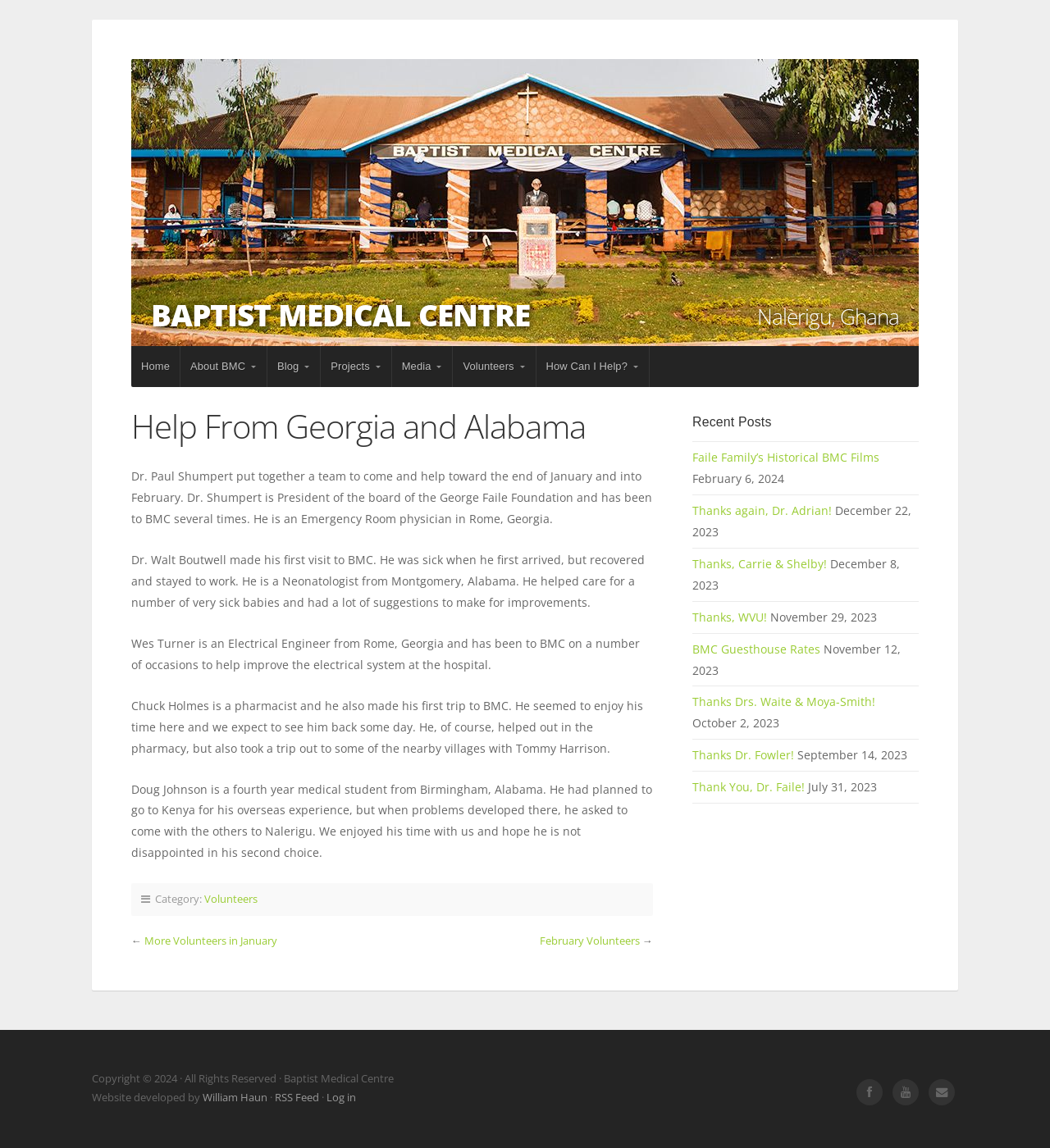Predict the bounding box coordinates of the UI element that matches this description: "Thanks Dr. Fowler!". The coordinates should be in the format [left, top, right, bottom] with each value between 0 and 1.

[0.659, 0.651, 0.756, 0.665]